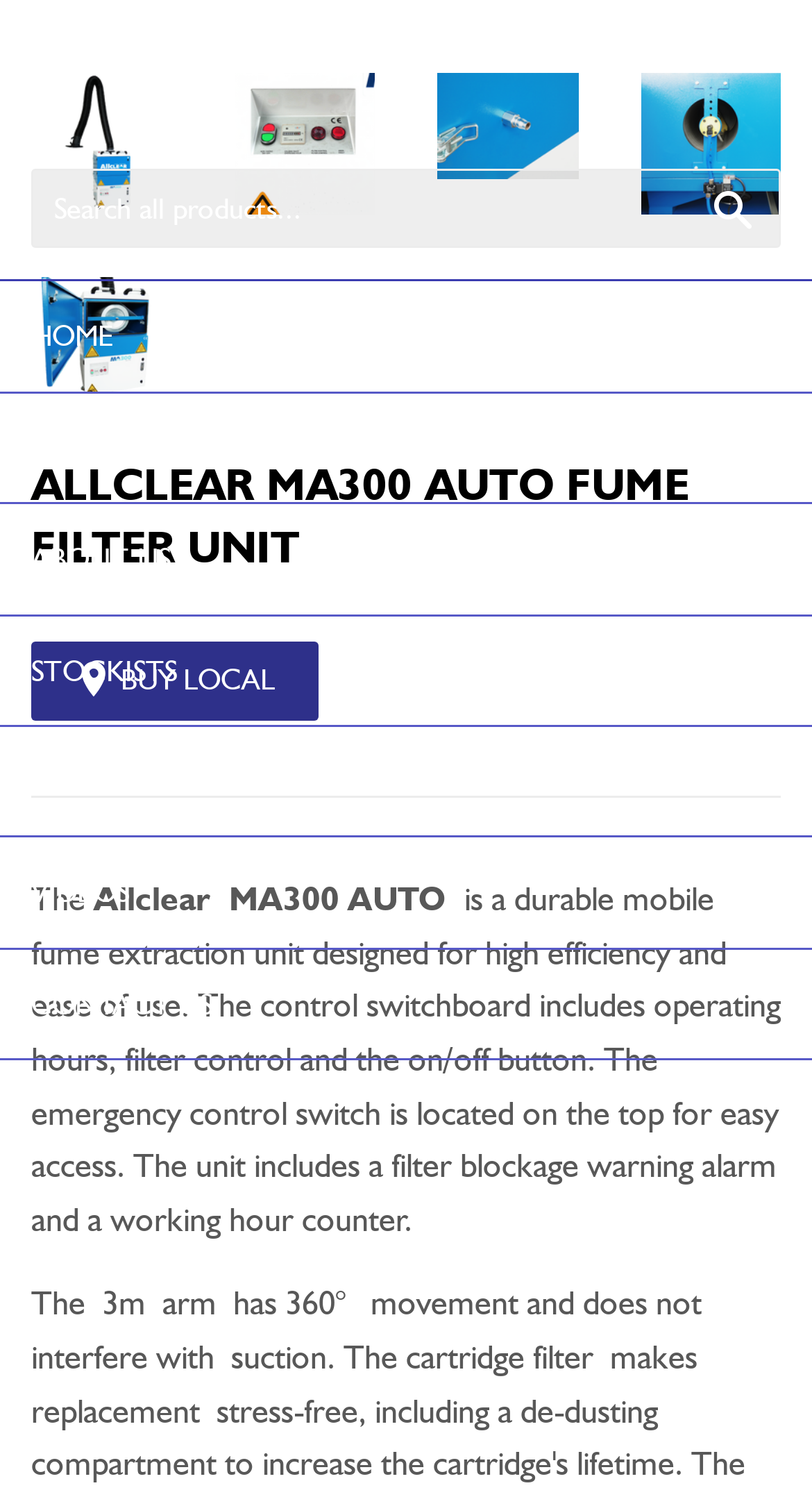Specify the bounding box coordinates of the element's region that should be clicked to achieve the following instruction: "Go to CONTACT US page". The bounding box coordinates consist of four float numbers between 0 and 1, in the format [left, top, right, bottom].

[0.0, 0.634, 1.0, 0.707]